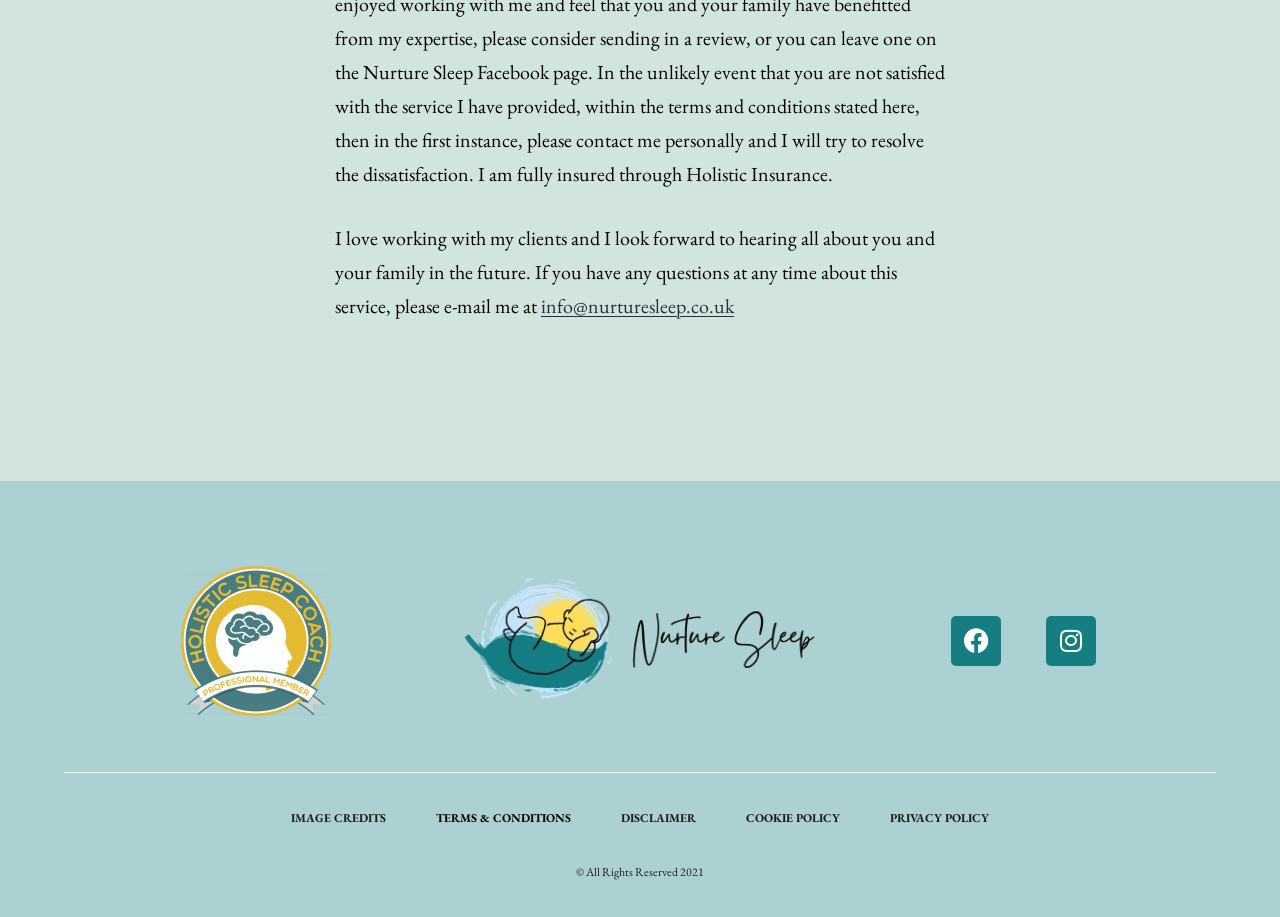Please provide a brief answer to the question using only one word or phrase: 
How many social media links are available?

2